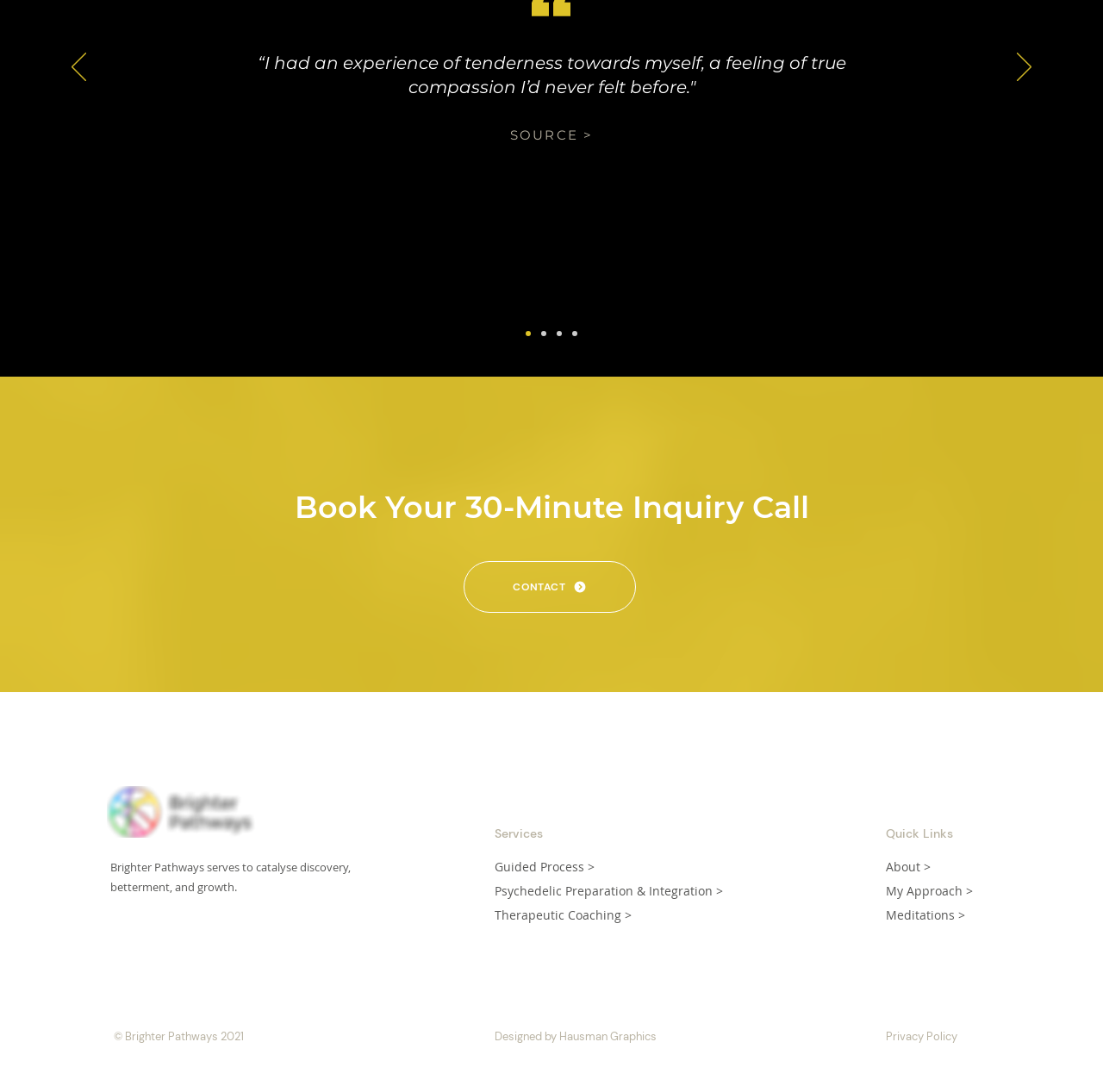Determine the bounding box coordinates for the element that should be clicked to follow this instruction: "Book a 30-Minute Inquiry Call". The coordinates should be given as four float numbers between 0 and 1, in the format [left, top, right, bottom].

[0.267, 0.447, 0.733, 0.481]